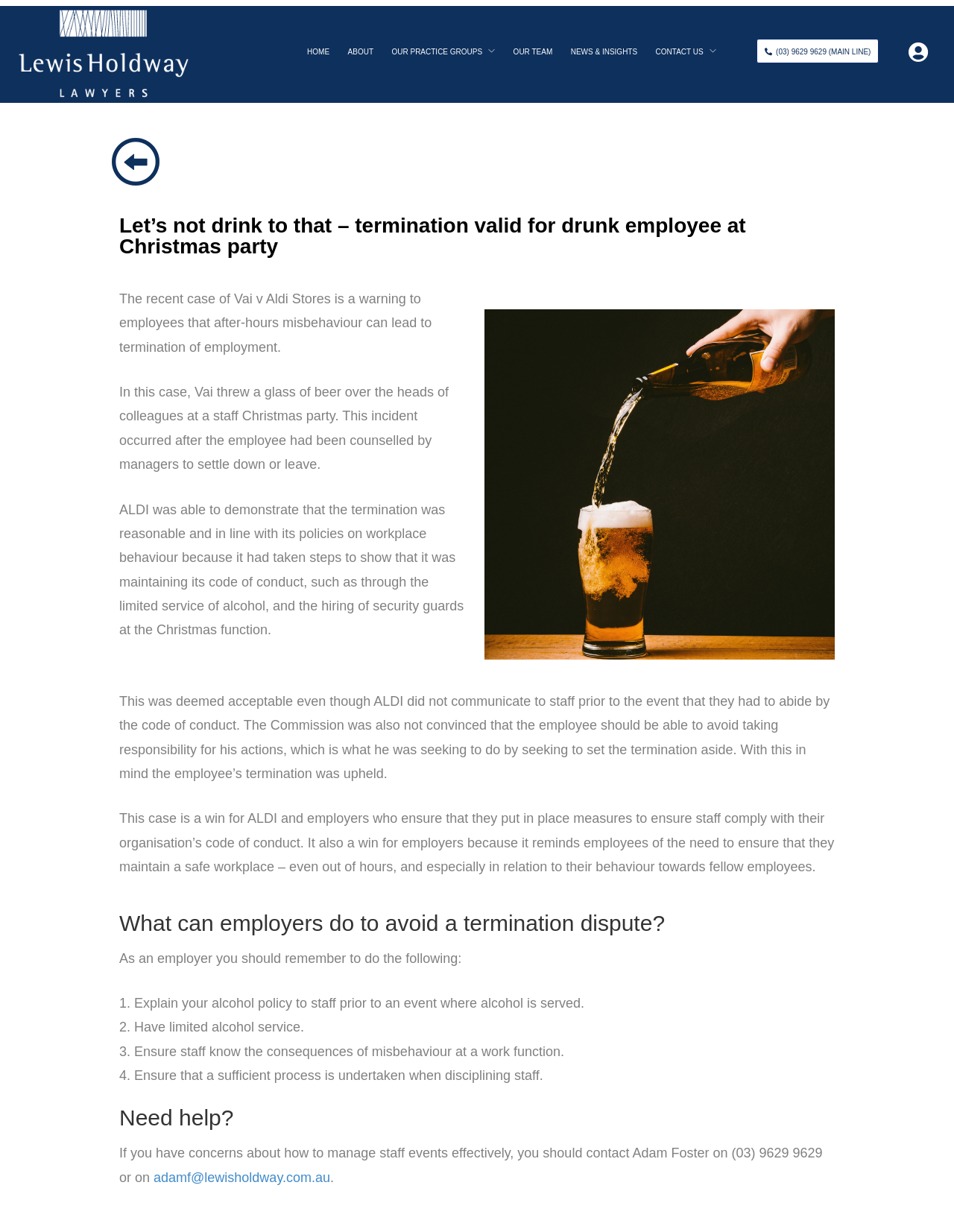What is the purpose of the article?
With the help of the image, please provide a detailed response to the question.

The article aims to provide guidance to employers on how to avoid termination disputes, particularly in relation to staff behaviour at work functions, and highlights the importance of having measures in place to ensure staff compliance with the organisation's code of conduct.